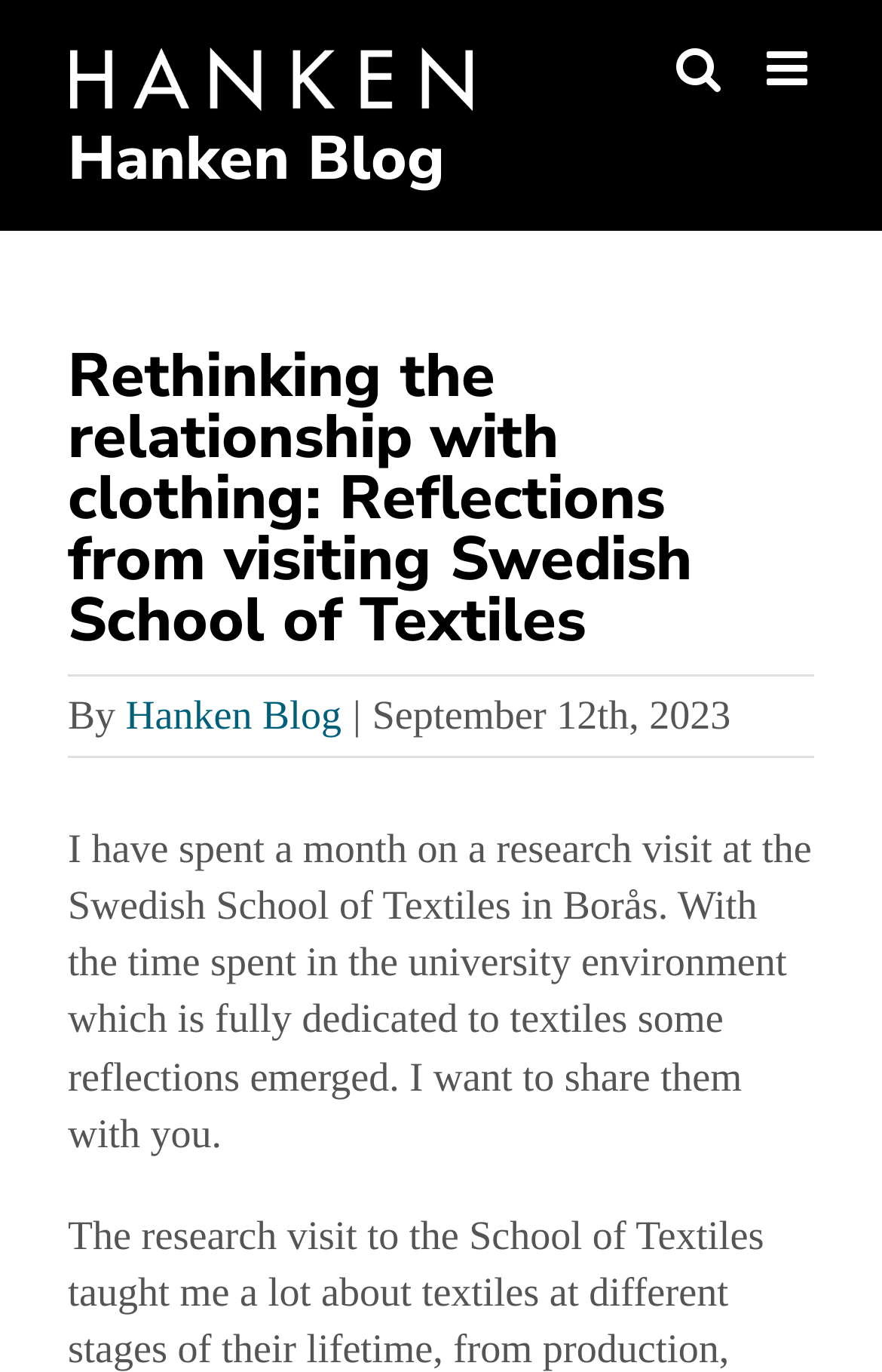What is the university environment dedicated to?
Can you give a detailed and elaborate answer to the question?

I found the answer by reading the static text element with the article content, which mentions that the university environment is fully dedicated to textiles.